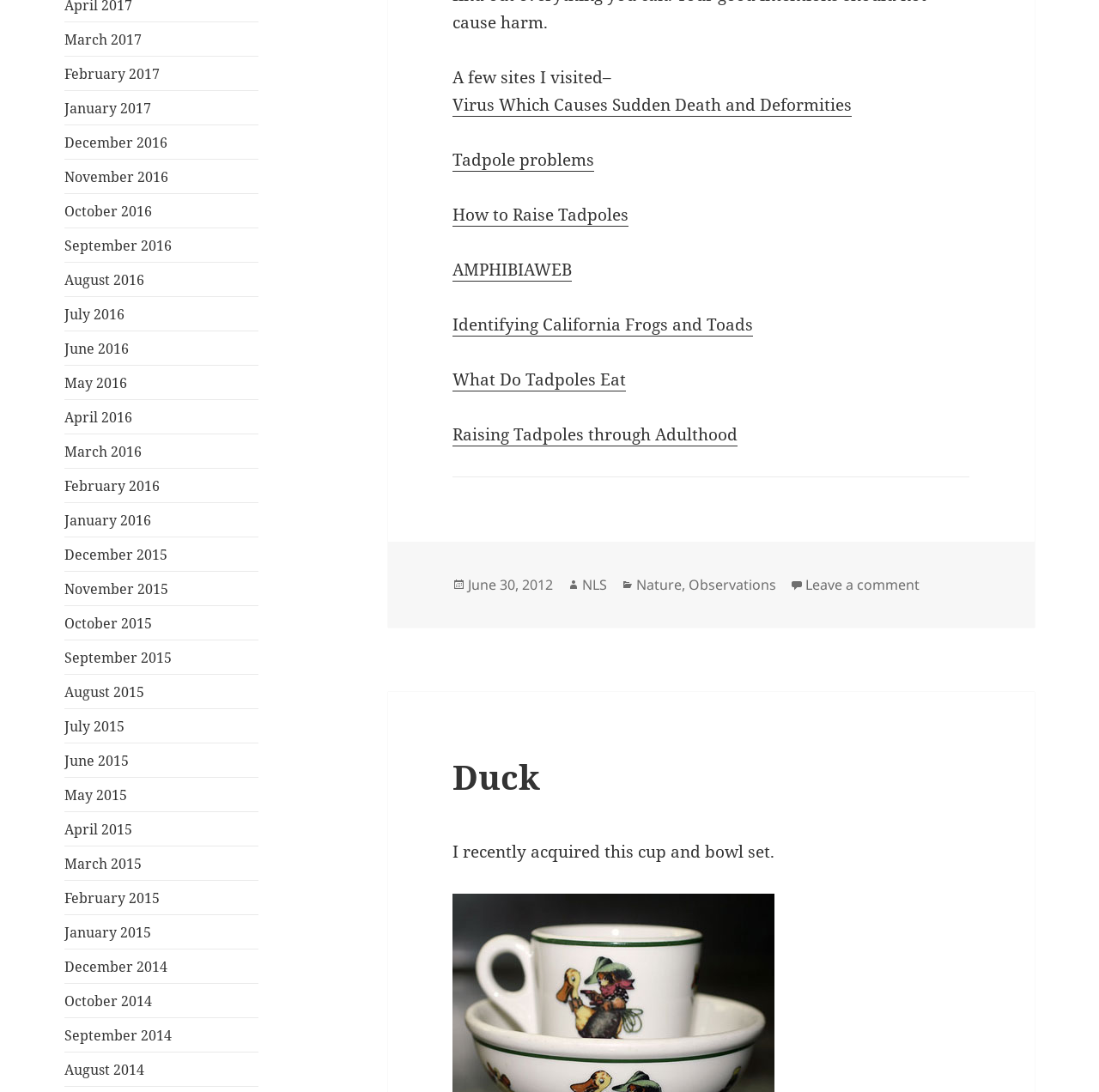Please answer the following question using a single word or phrase: 
What is the earliest month listed?

December 2014